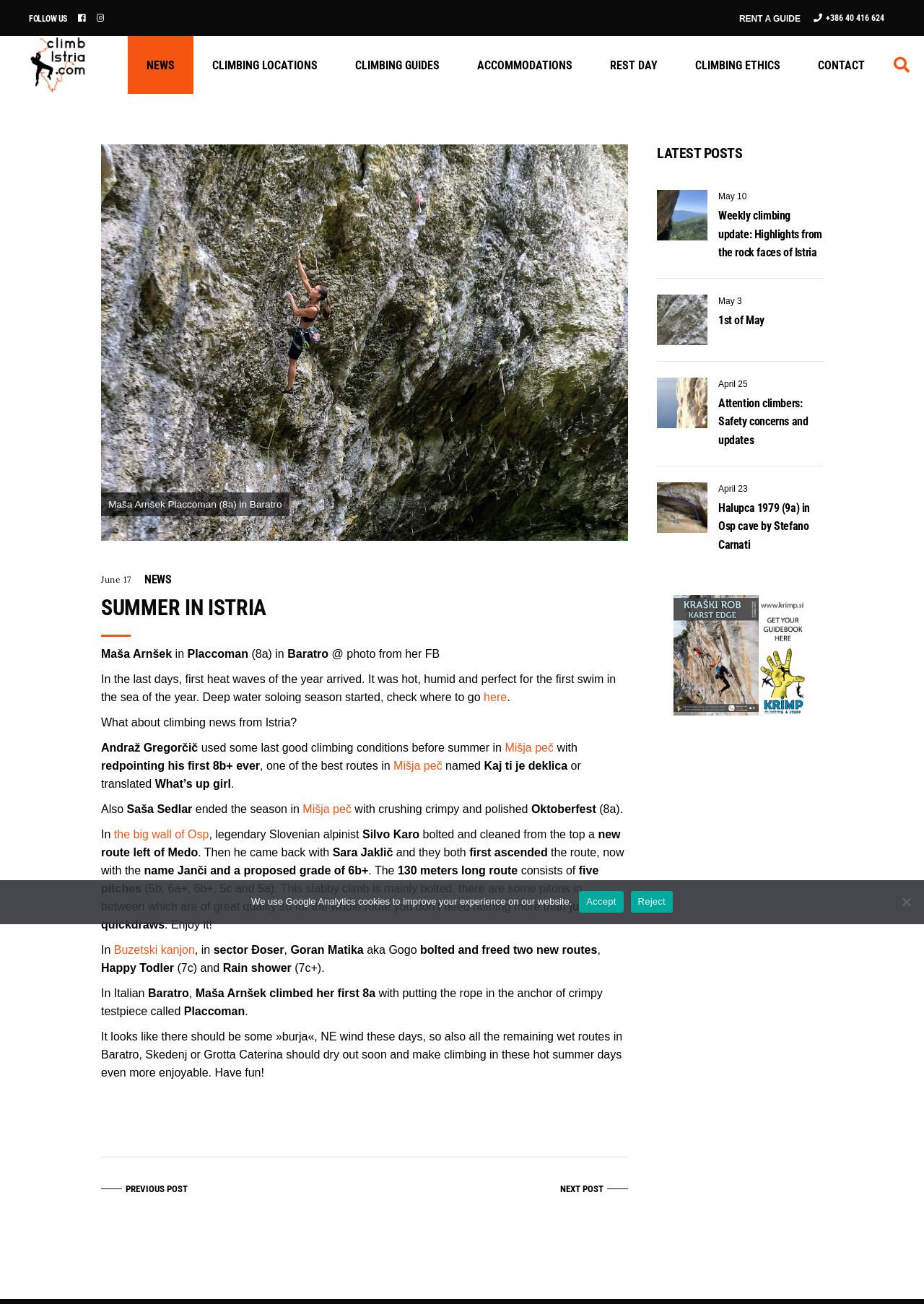Please locate the bounding box coordinates of the region I need to click to follow this instruction: "Click on CONTACT".

[0.865, 0.028, 0.956, 0.072]